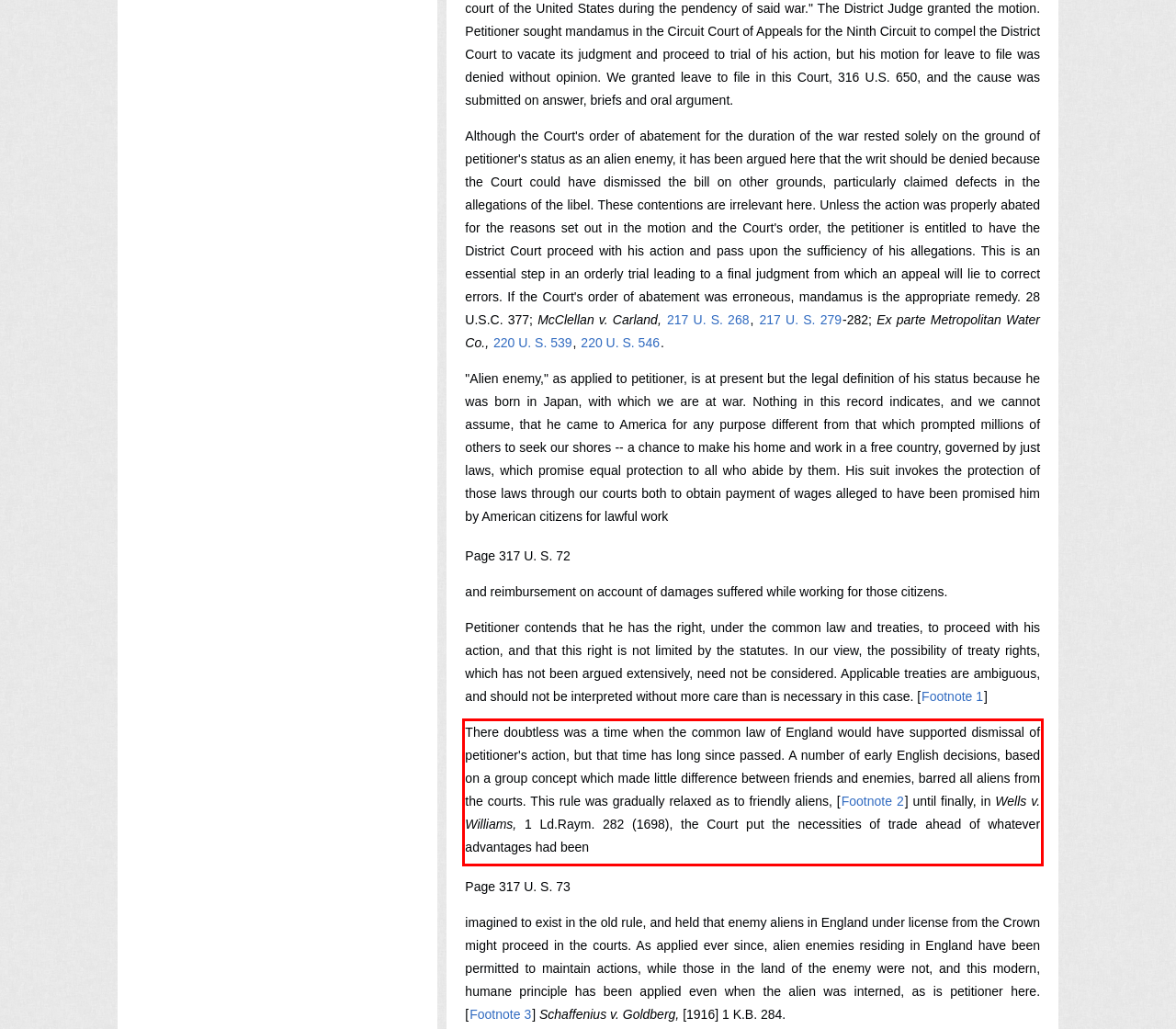You have a screenshot of a webpage with a red bounding box. Identify and extract the text content located inside the red bounding box.

There doubtless was a time when the common law of England would have supported dismissal of petitioner's action, but that time has long since passed. A number of early English decisions, based on a group concept which made little difference between friends and enemies, barred all aliens from the courts. This rule was gradually relaxed as to friendly aliens, [Footnote 2] until finally, in Wells v. Williams, 1 Ld.Raym. 282 (1698), the Court put the necessities of trade ahead of whatever advantages had been chanrobles.com-red